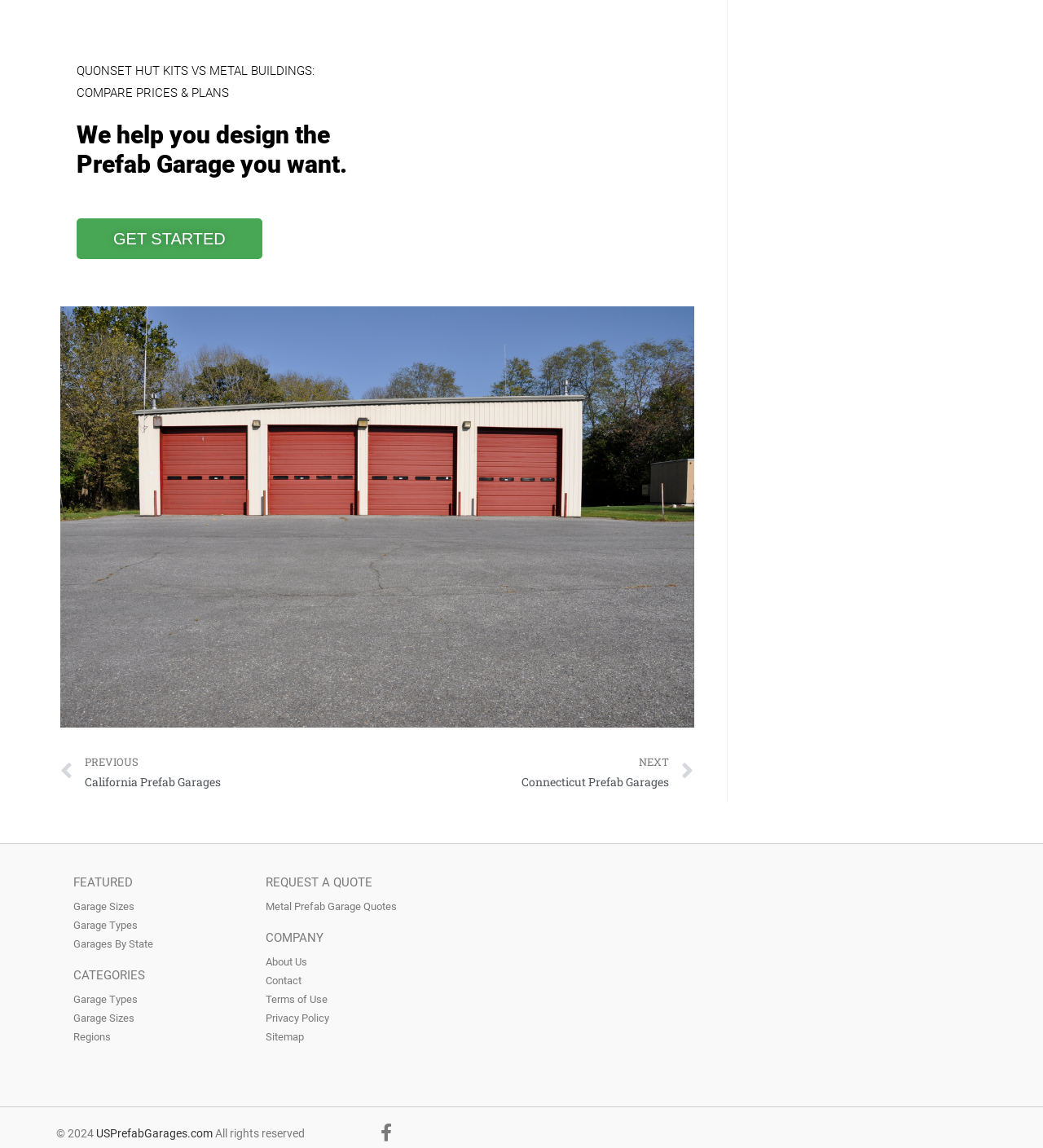Determine the bounding box coordinates of the region I should click to achieve the following instruction: "View garage sizes". Ensure the bounding box coordinates are four float numbers between 0 and 1, i.e., [left, top, right, bottom].

[0.055, 0.781, 0.23, 0.798]